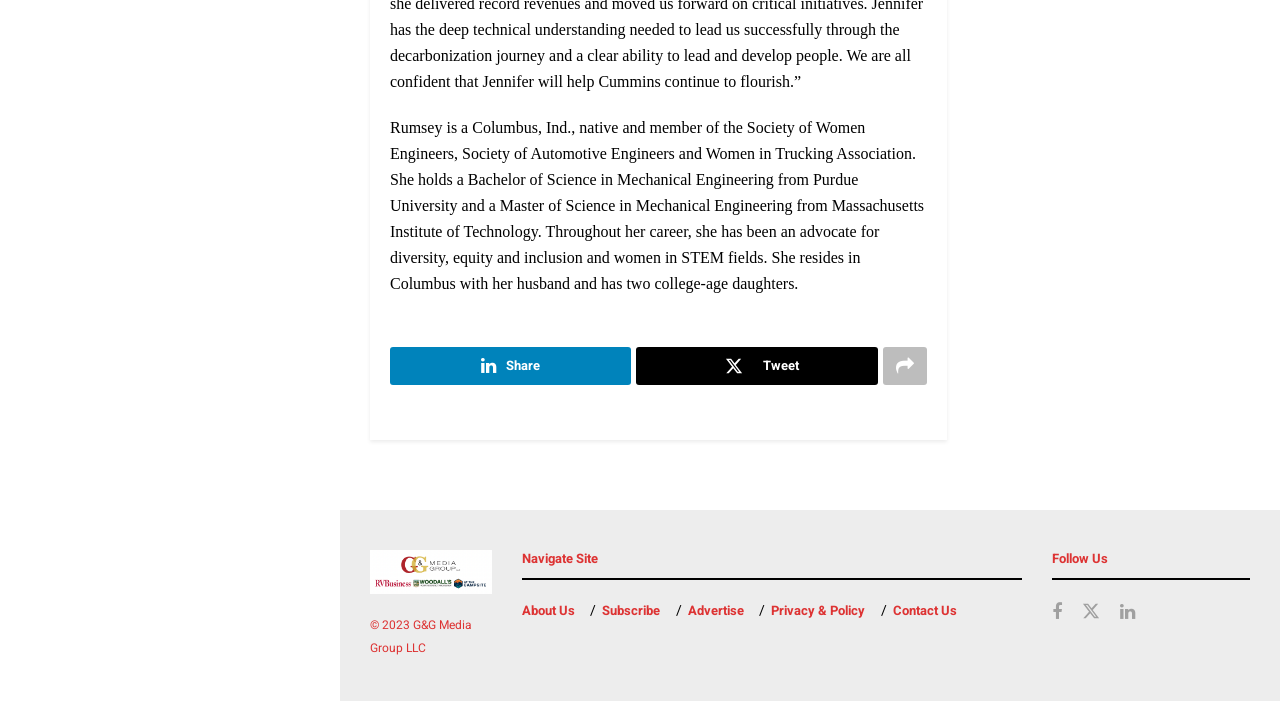Bounding box coordinates must be specified in the format (top-left x, top-left y, bottom-right x, bottom-right y). All values should be floating point numbers between 0 and 1. What are the bounding box coordinates of the UI element described as: Accueil

None